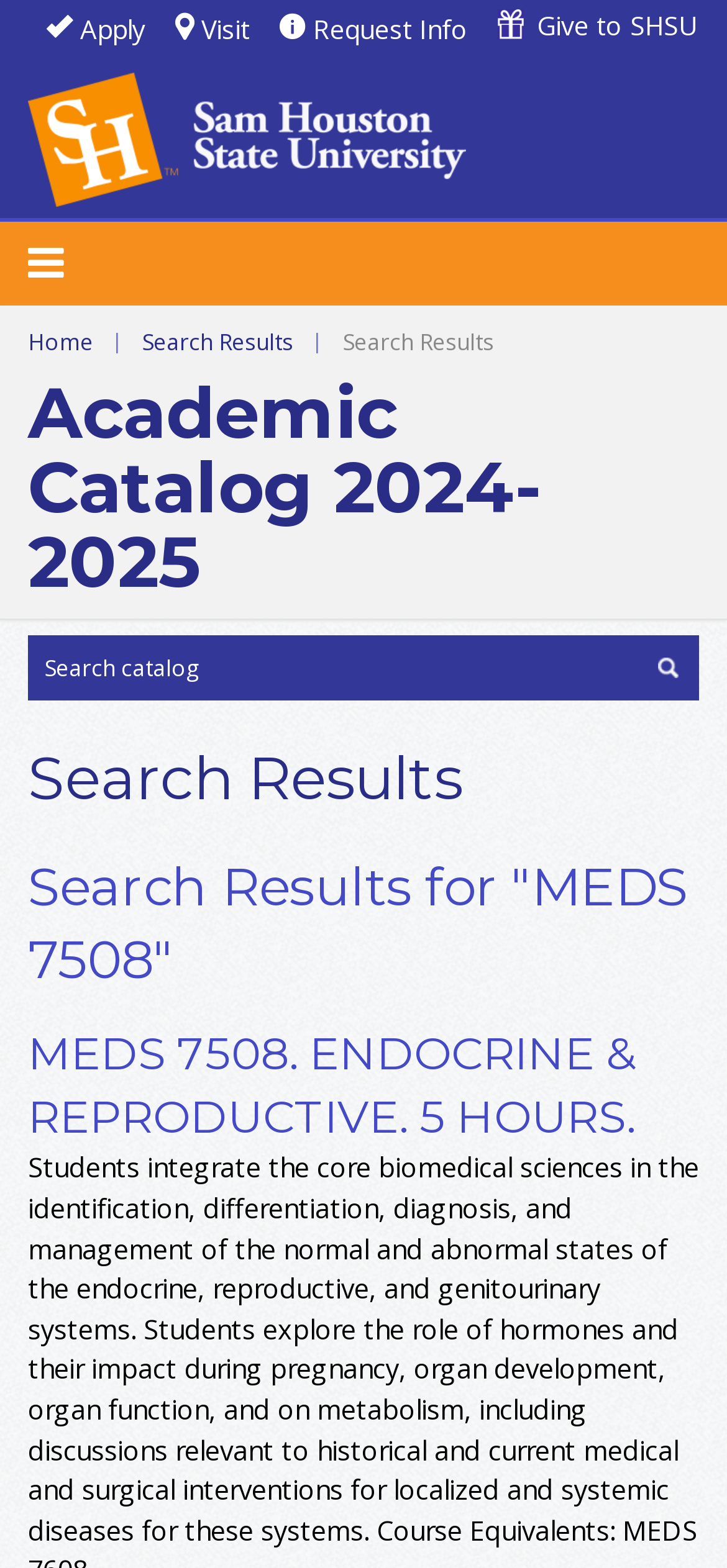What is the name of the course?
Using the image as a reference, answer the question with a short word or phrase.

MEDS 7508